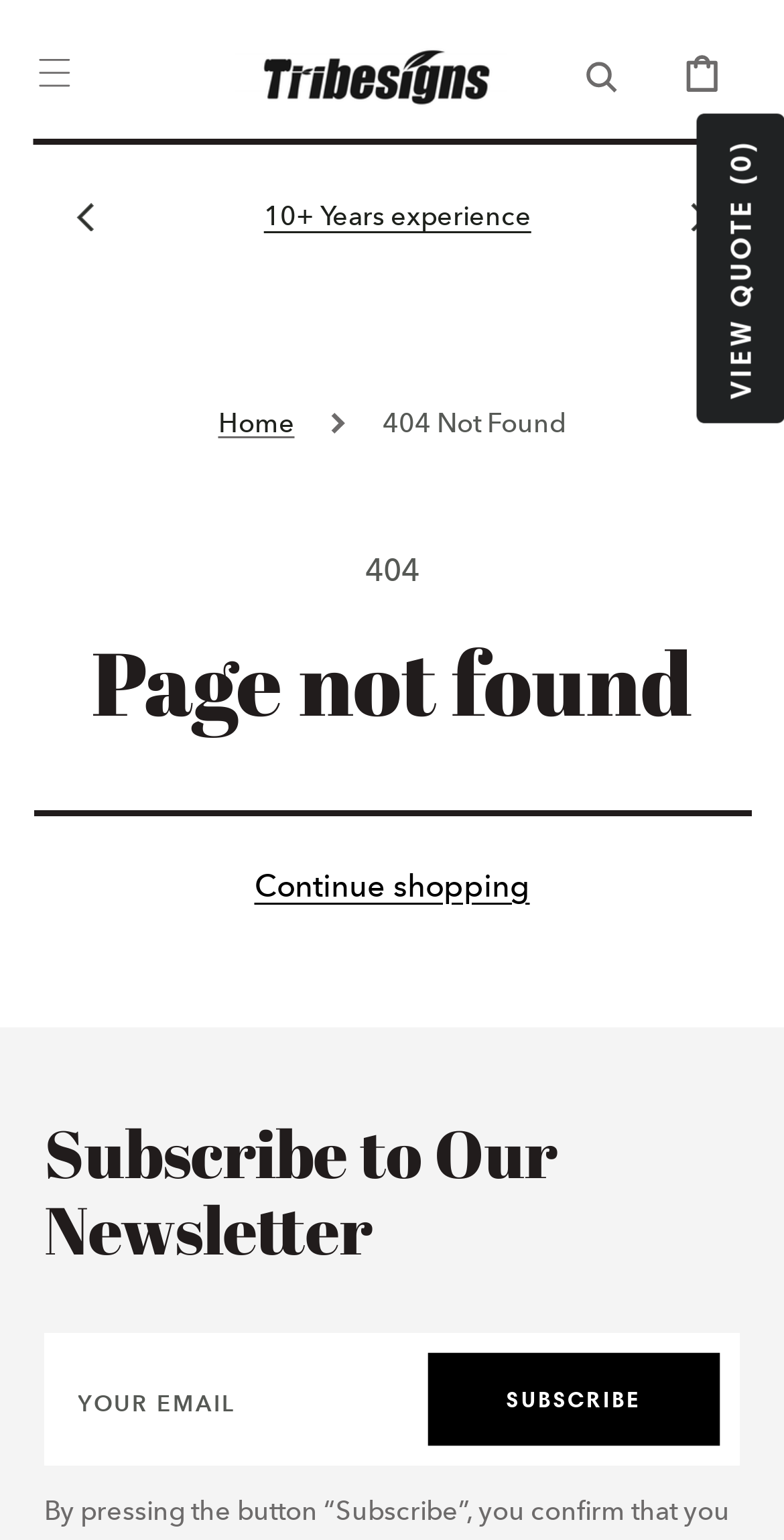What is the call-to-action for the newsletter subscription?
Please ensure your answer to the question is detailed and covers all necessary aspects.

The call-to-action for the newsletter subscription is the 'SUBSCRIBE' button, which is a prominent control element that, when clicked, allows users to submit their email address and subscribe to the newsletter, as indicated by the surrounding text and input field.